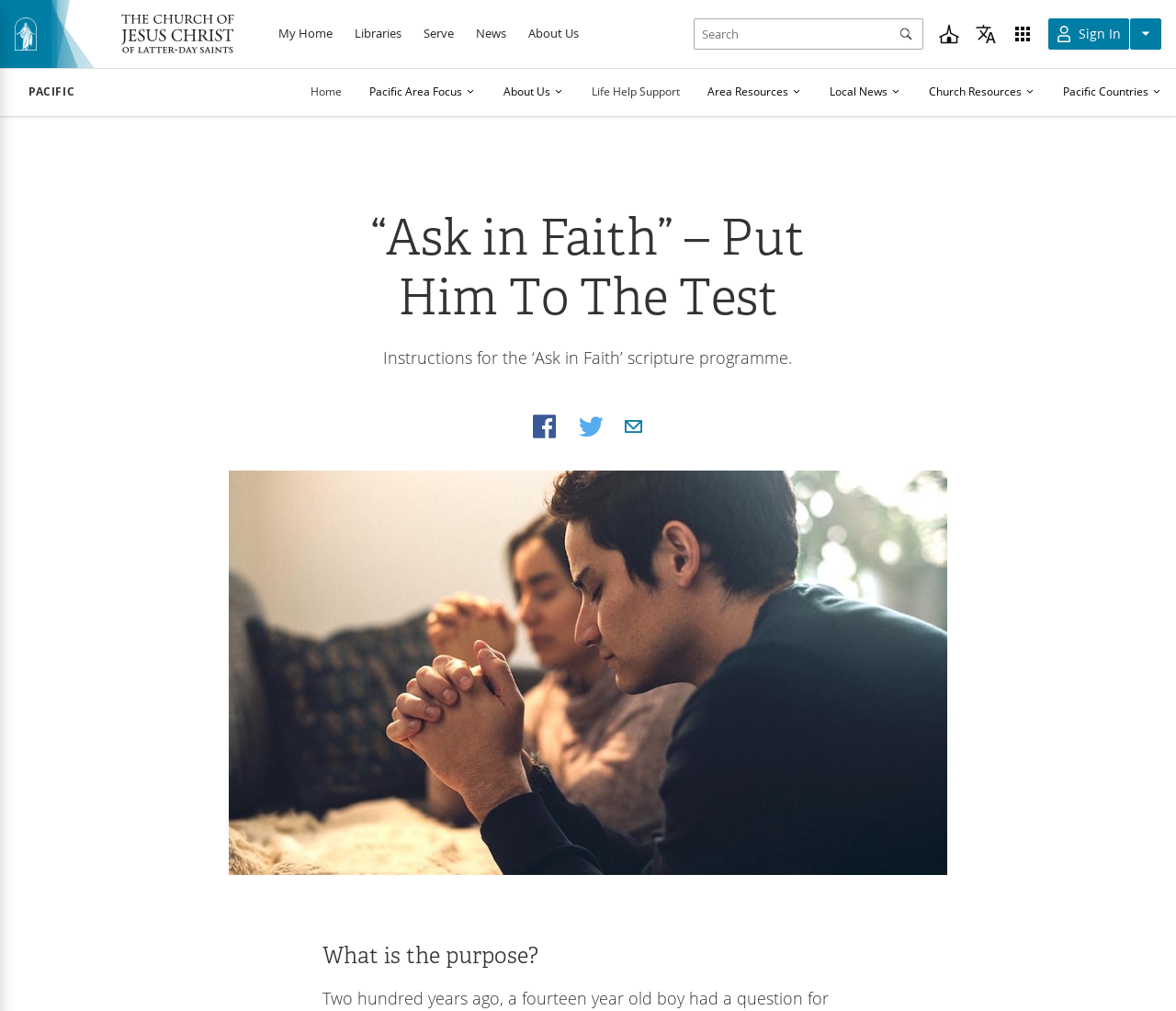Identify the primary heading of the webpage and provide its text.

“Ask in Faith” – Put Him To The Test